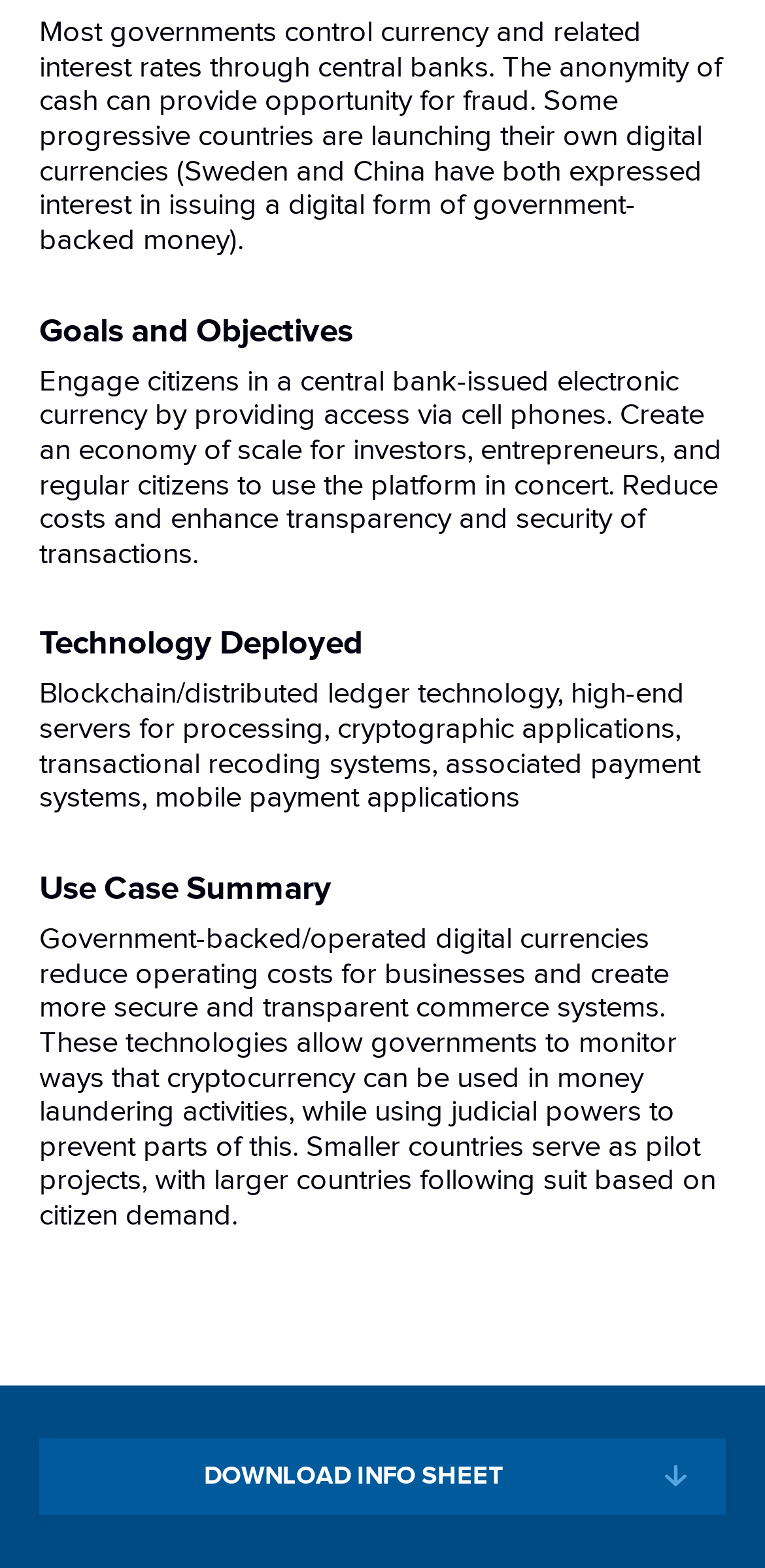What is the role of smaller countries in the adoption of digital currencies?
Based on the screenshot, answer the question with a single word or phrase.

Pilot projects